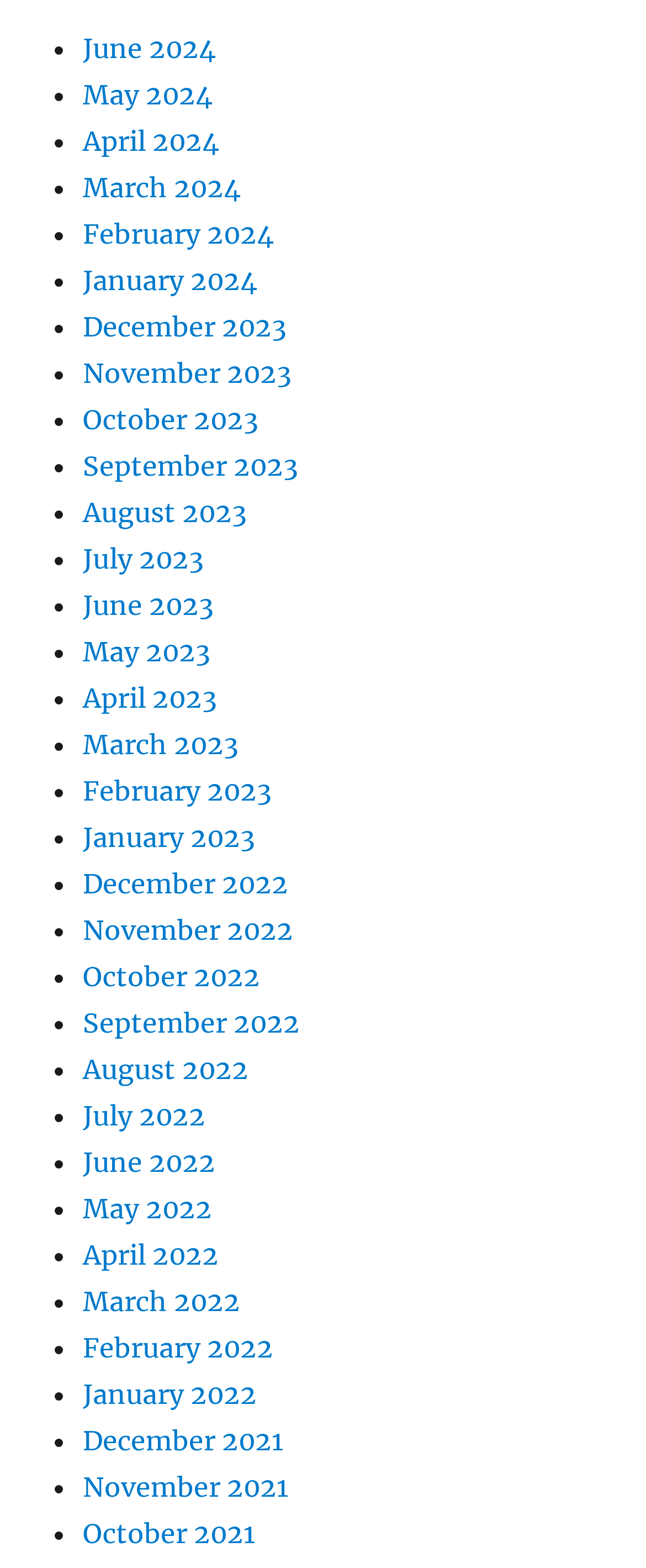Highlight the bounding box coordinates of the region I should click on to meet the following instruction: "Click June 2024".

[0.128, 0.02, 0.333, 0.041]